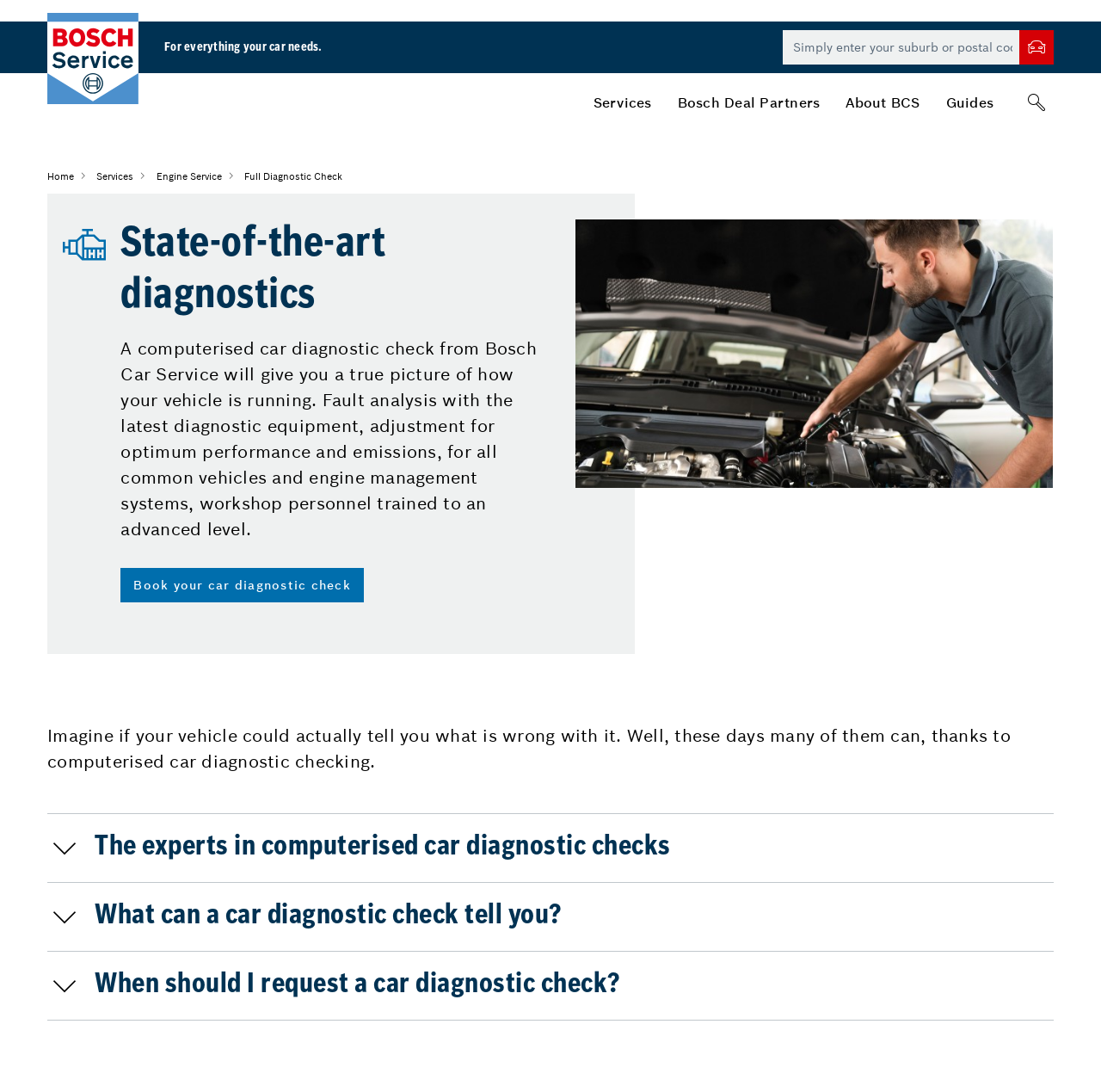Determine the bounding box coordinates of the region that needs to be clicked to achieve the task: "Go to Home".

[0.043, 0.155, 0.067, 0.168]